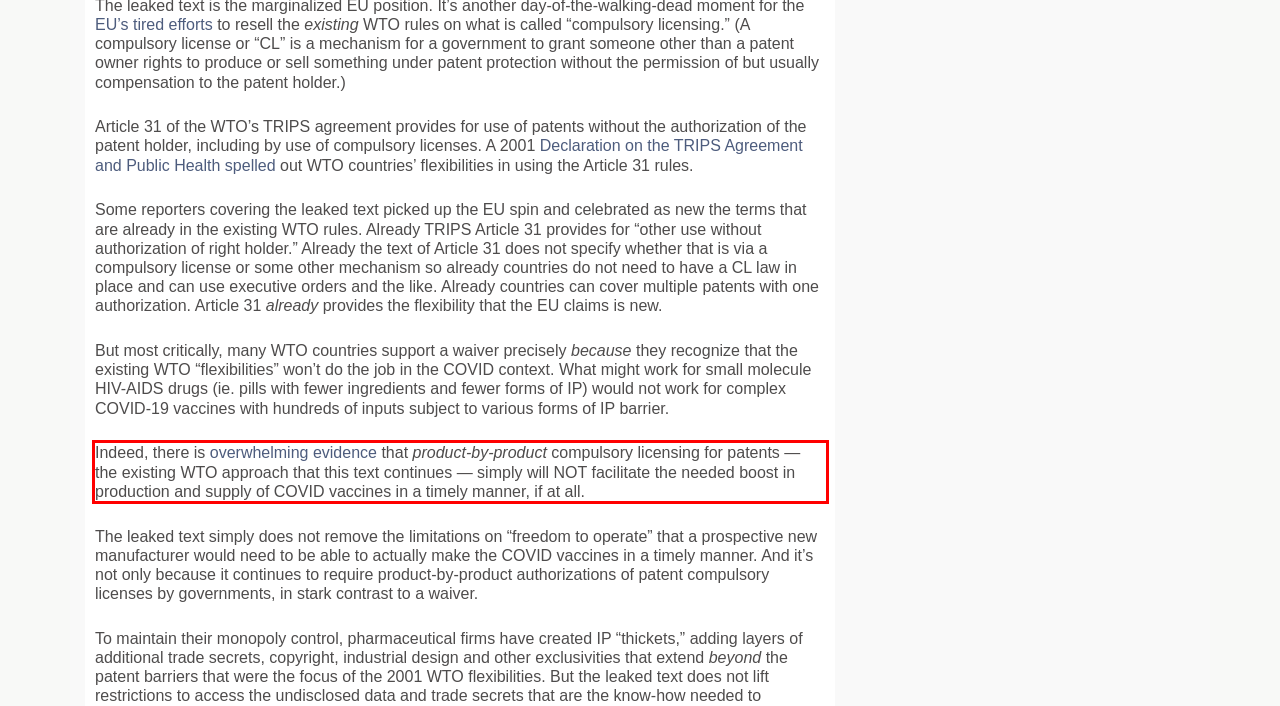Please analyze the screenshot of a webpage and extract the text content within the red bounding box using OCR.

Indeed, there is overwhelming evidence that product-by-product compulsory licensing for patents — the existing WTO approach that this text continues — simply will NOT facilitate the needed boost in production and supply of COVID vaccines in a timely manner, if at all.